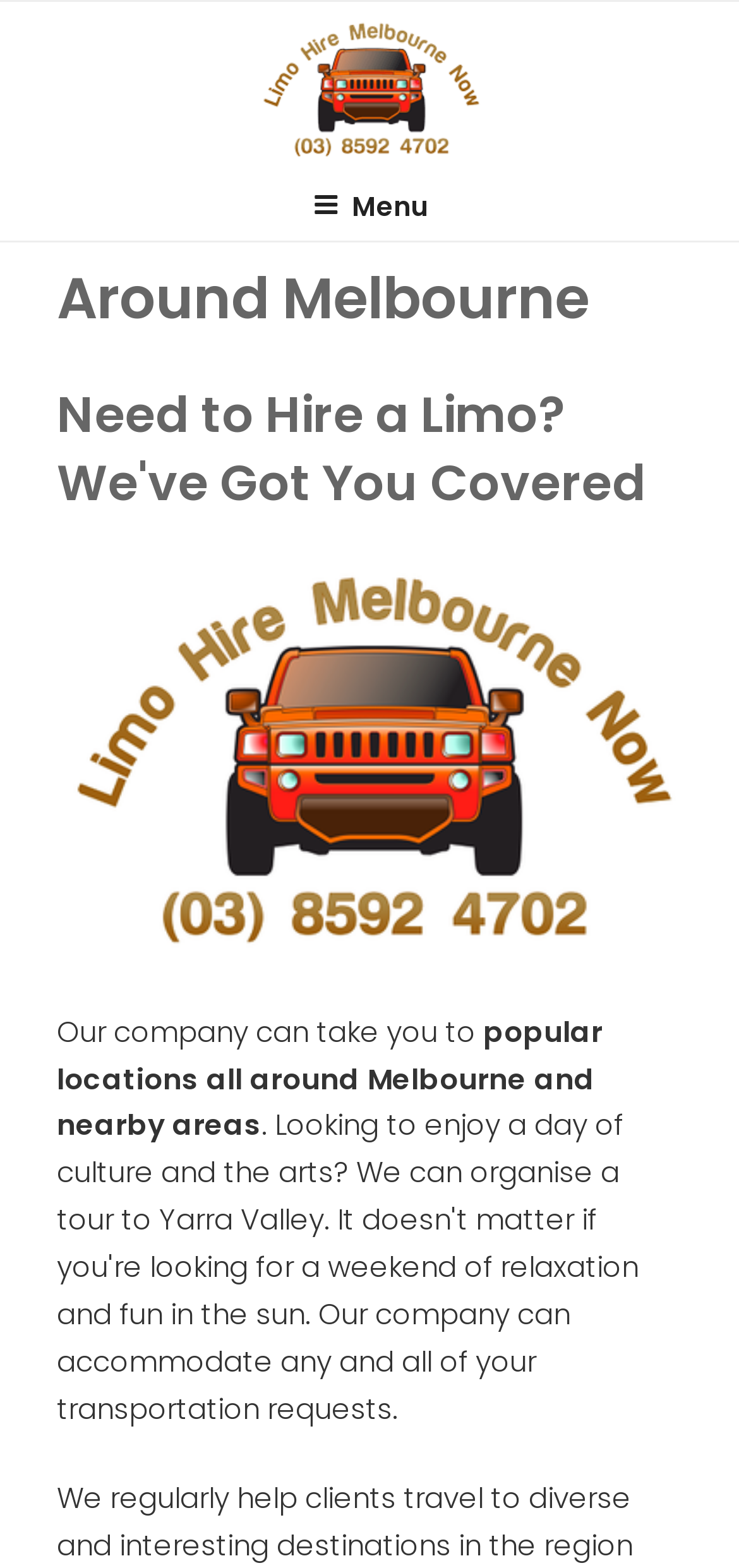What is the call-to-action on this webpage?
Please provide a single word or phrase as your answer based on the screenshot.

Call Our Company